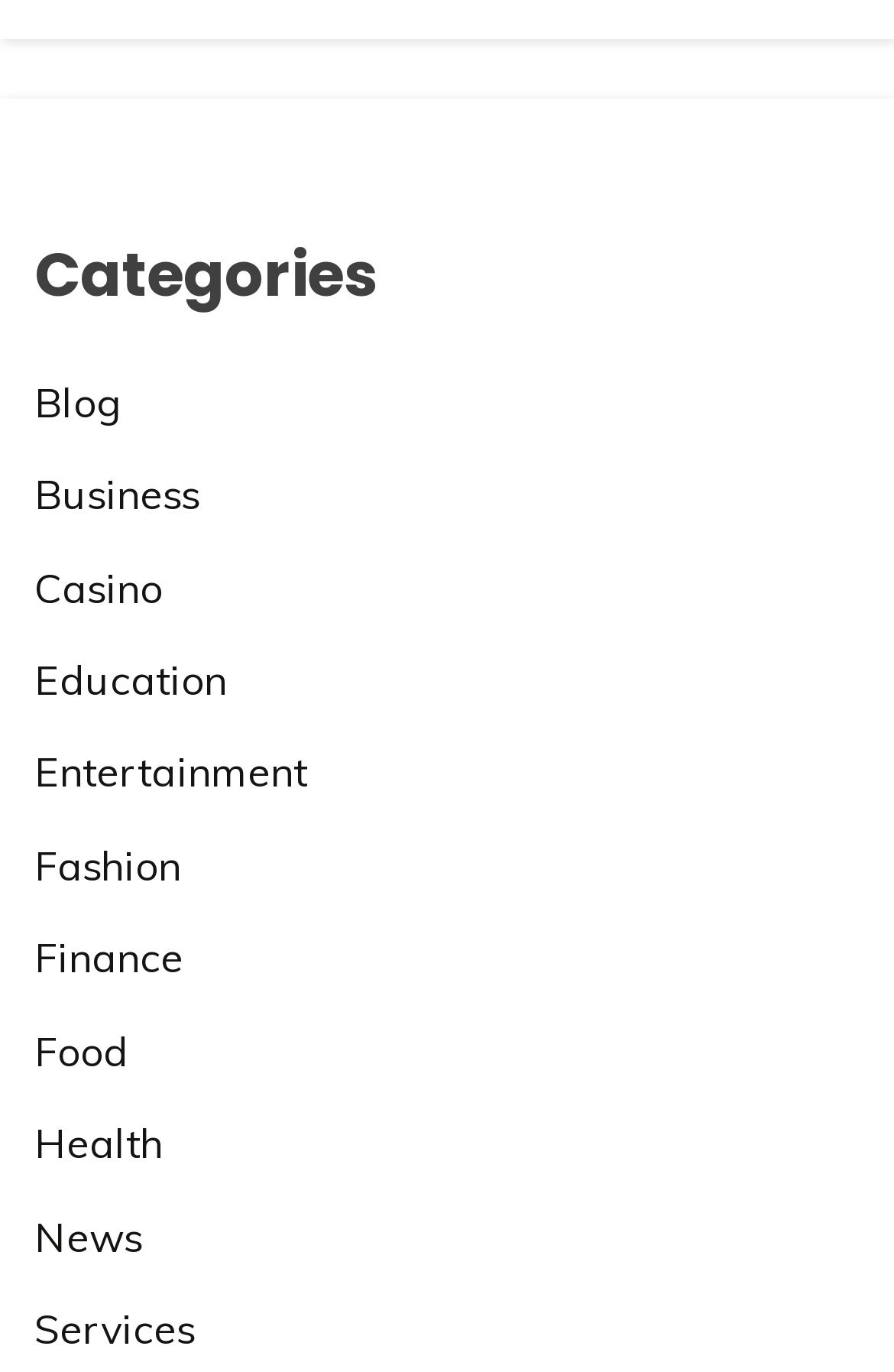How many links are there in the webpage?
Examine the screenshot and reply with a single word or phrase.

11